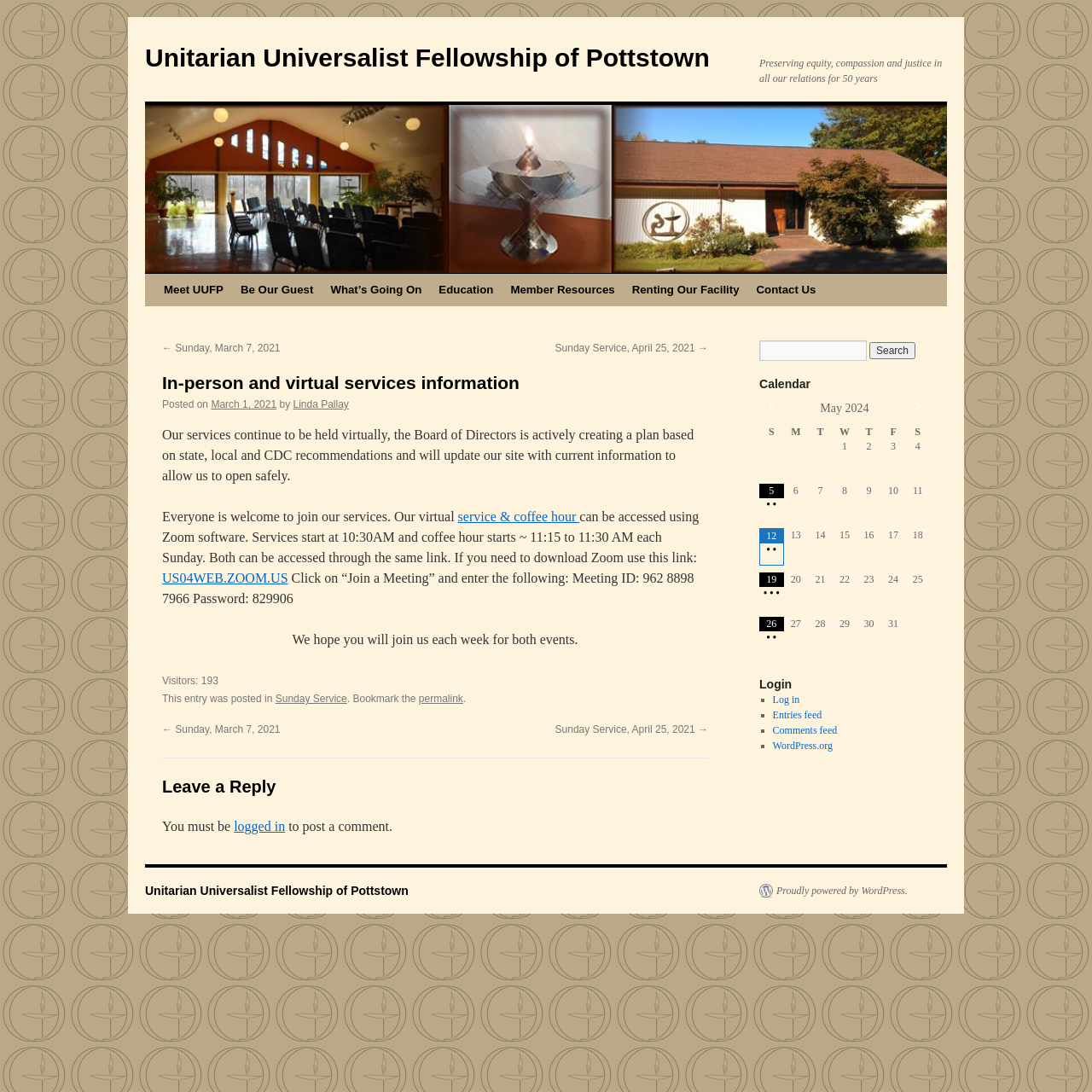Find the bounding box coordinates of the clickable element required to execute the following instruction: "Search for something". Provide the coordinates as four float numbers between 0 and 1, i.e., [left, top, right, bottom].

[0.695, 0.312, 0.794, 0.33]